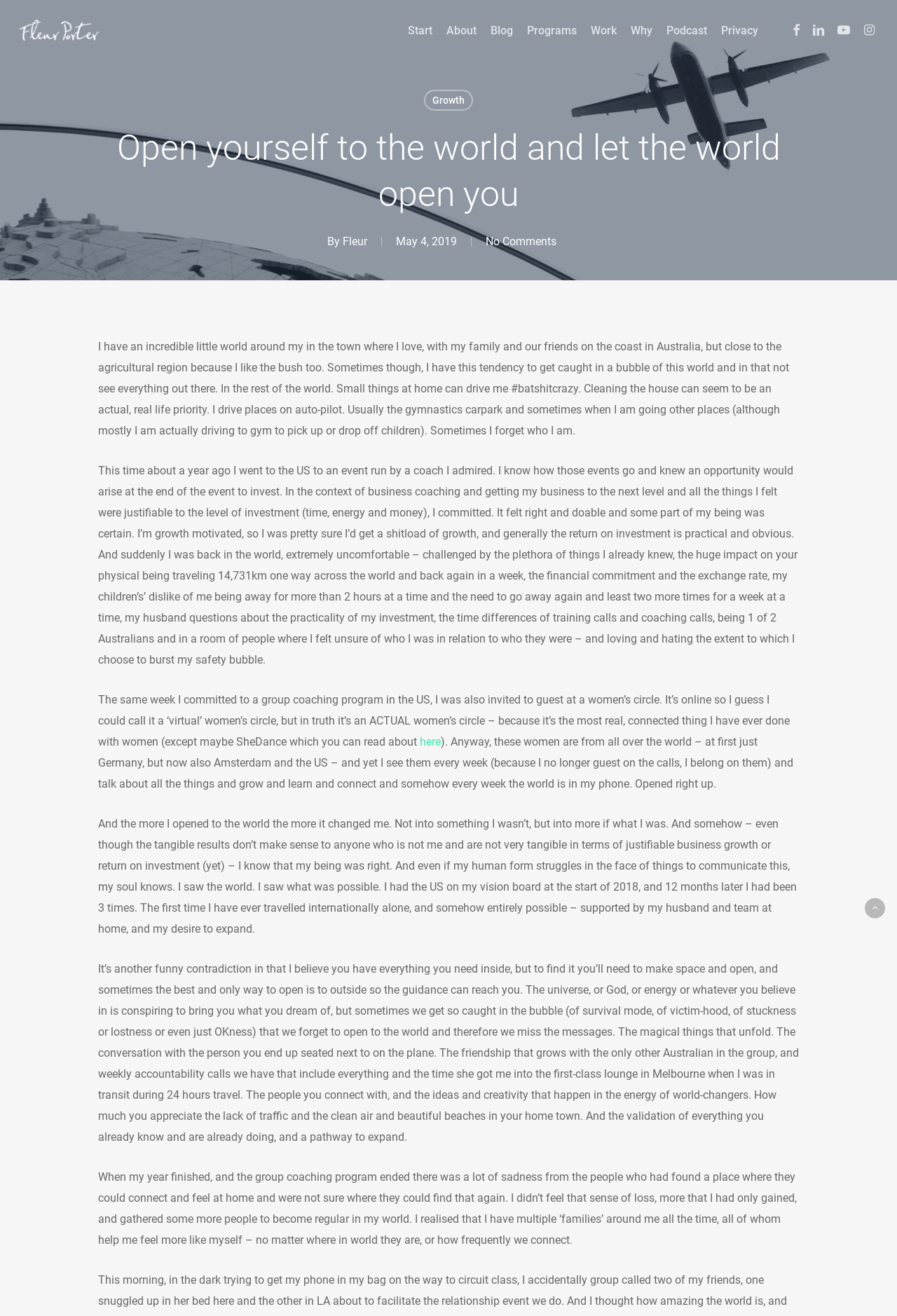What is the author's name?
Based on the image, provide a one-word or brief-phrase response.

Fleur